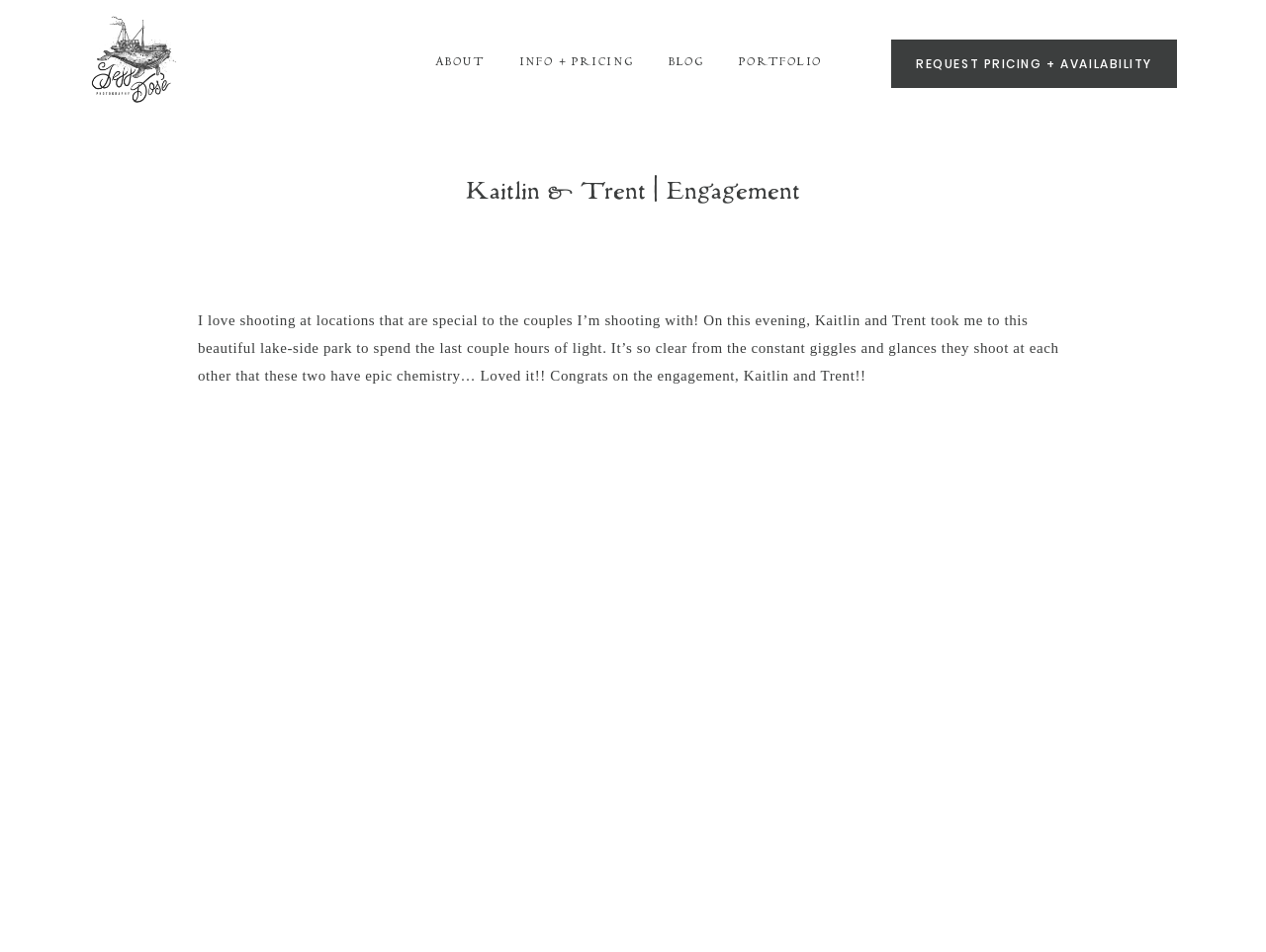Give a detailed account of the webpage.

The webpage is about Kaitlin and Trent's engagement, with a prominent header displaying the title "Kaitlin & Trent | Engagement". At the top of the page, there is a header section that contains a logo of "Jeff Dose Photography" with three identical images, positioned on the left side of the page. 

To the right of the logo, there are four navigation links: "ABOUT", "INFO + PRICING", "BLOG", and "PORTFOLIO", which are evenly spaced and aligned horizontally. Further to the right, there is a call-to-action link "REQUEST PRICING + AVAILABILITY" that is slightly larger than the navigation links.

Below the header section, there is a large heading that repeats the title "Kaitlin & Trent | Engagement". Underneath the heading, there is a block of text that describes the engagement photo shoot, mentioning the location and the chemistry between the couple. The text is followed by a blank line and then a large image that takes up most of the page, likely a photo from the engagement shoot.